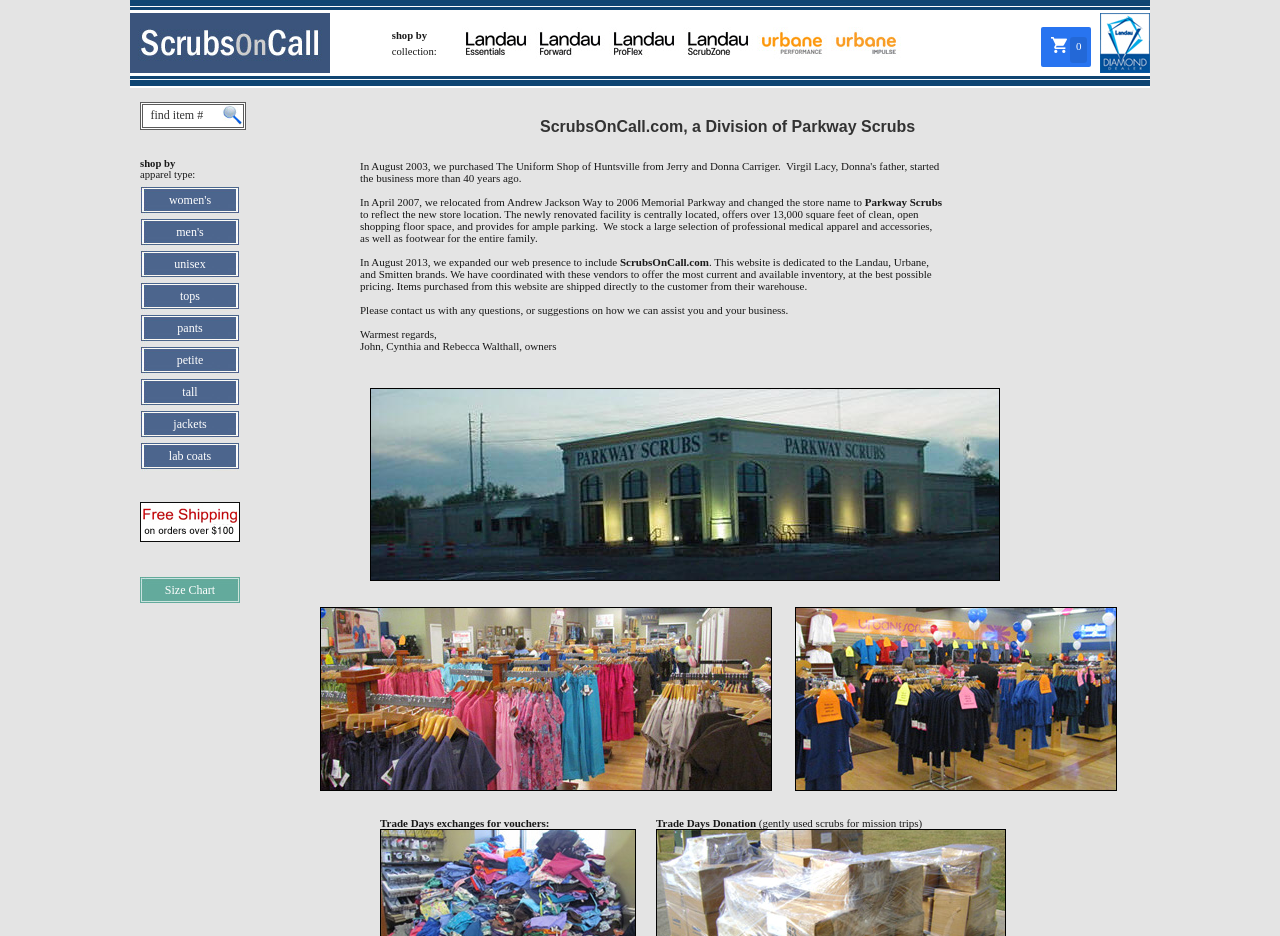Locate the bounding box coordinates of the clickable part needed for the task: "Open menu".

None